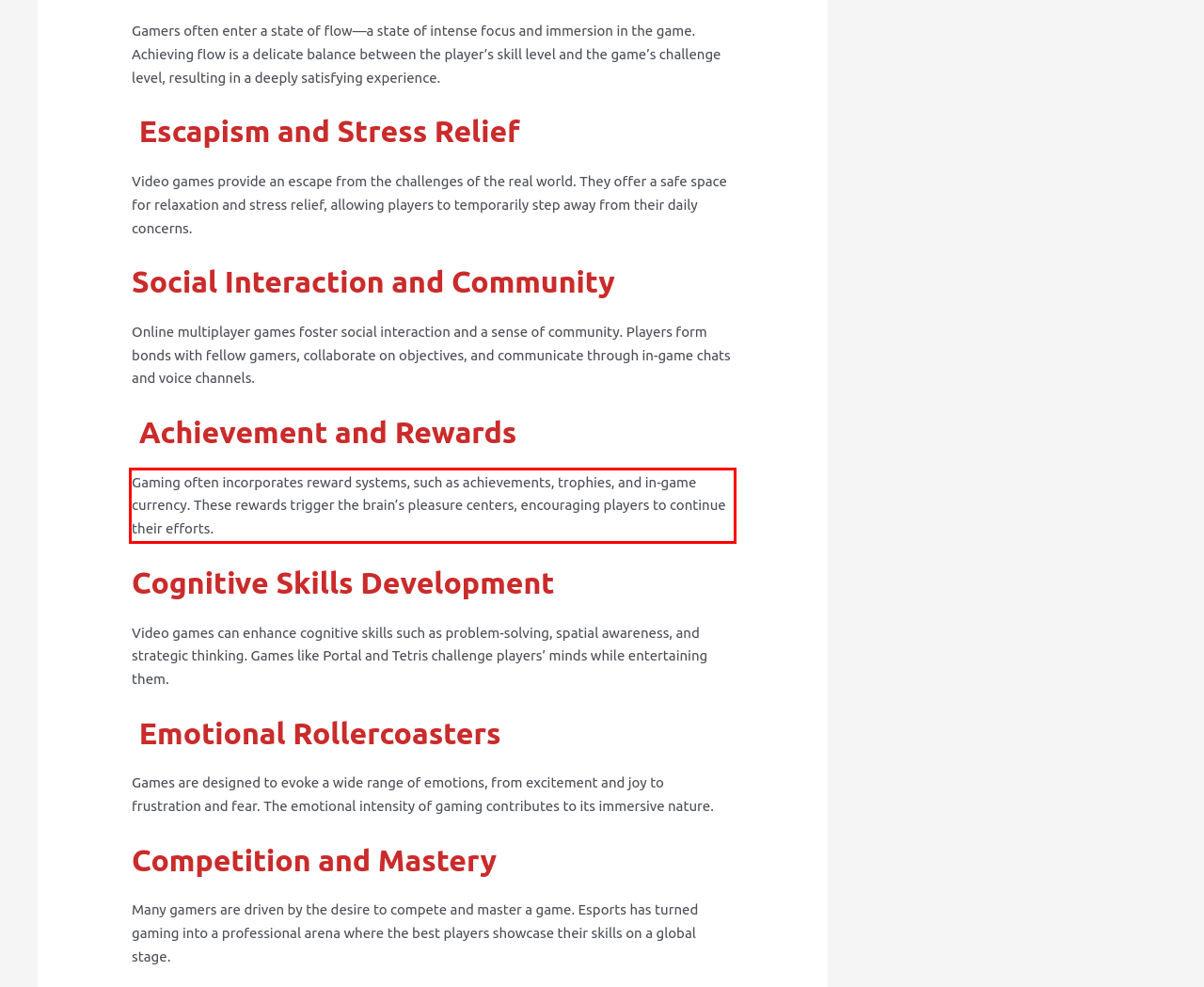Given a webpage screenshot with a red bounding box, perform OCR to read and deliver the text enclosed by the red bounding box.

Gaming often incorporates reward systems, such as achievements, trophies, and in-game currency. These rewards trigger the brain’s pleasure centers, encouraging players to continue their efforts.